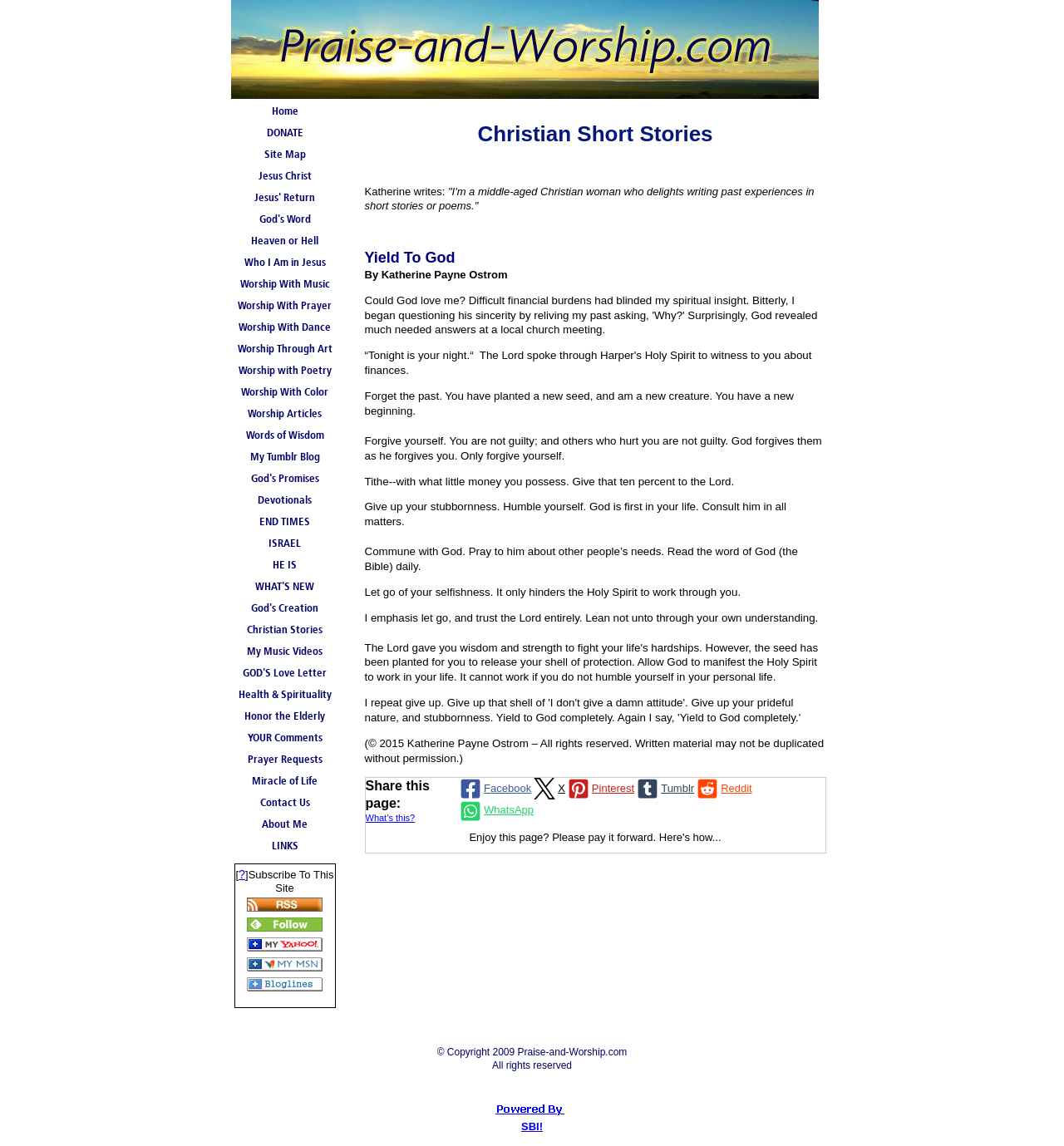What is the purpose of the 'Share this page' section?
From the details in the image, answer the question comprehensively.

The 'Share this page' section contains links to various social media platforms such as Facebook, Pinterest, Tumblr, Reddit, and WhatsApp, indicating that its purpose is to allow users to share the page on these platforms.